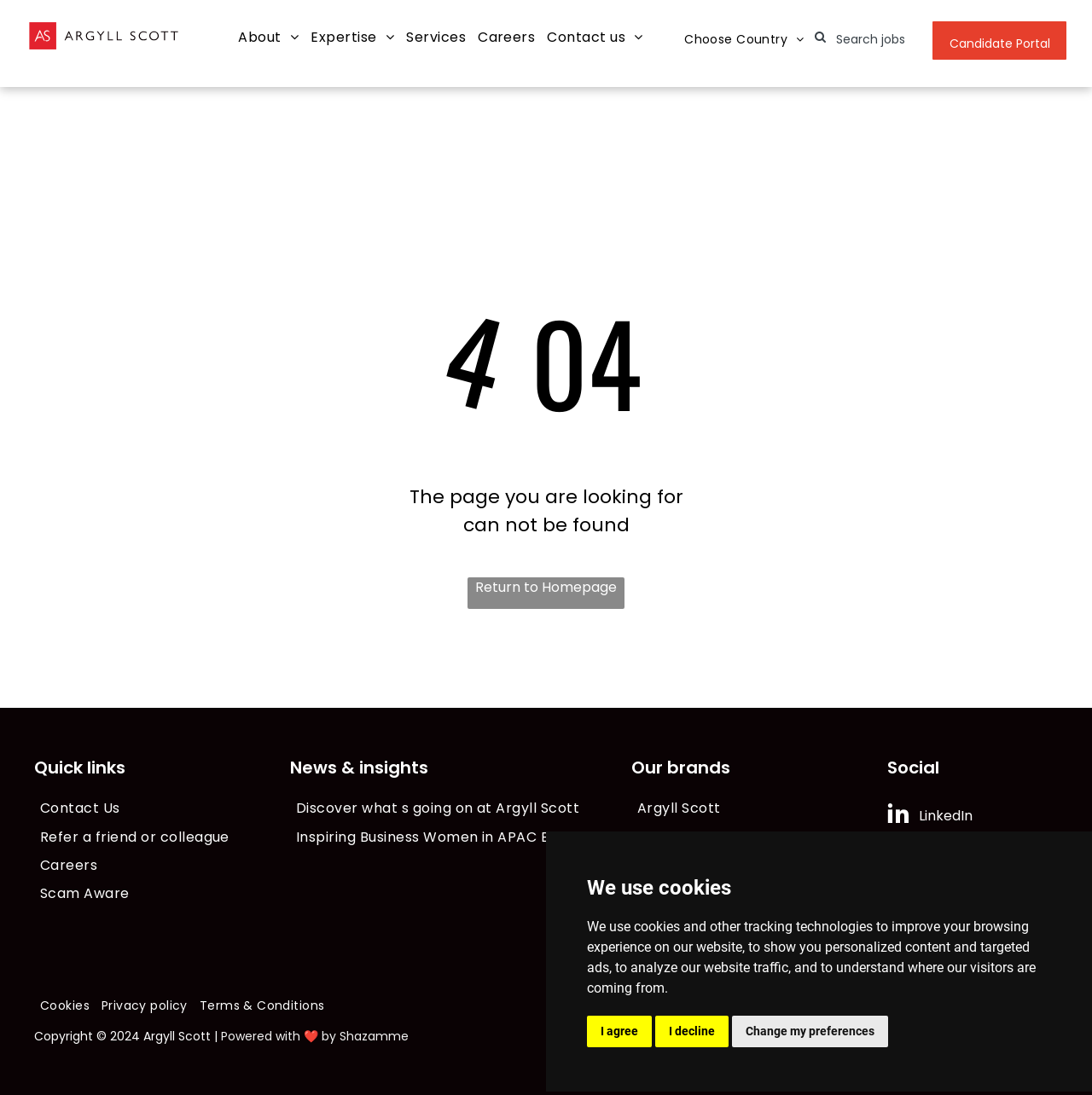Please analyze the image and give a detailed answer to the question:
What is the 'Candidate Portal' for?

The 'Candidate Portal' link is likely a portal for job candidates to access their profiles, apply for jobs, or manage their job applications. This is a common feature on recruitment agency websites.